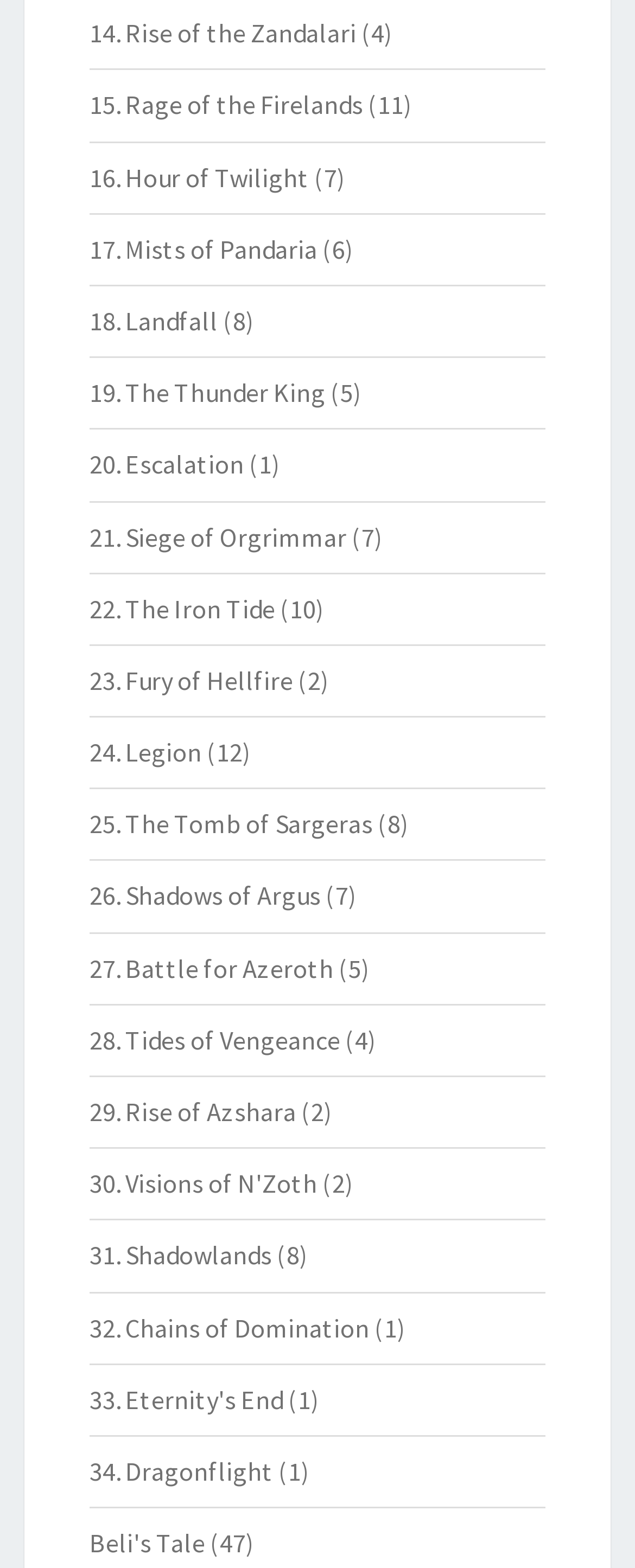What is the last link text?
Look at the image and respond with a one-word or short phrase answer.

Beli's Tale